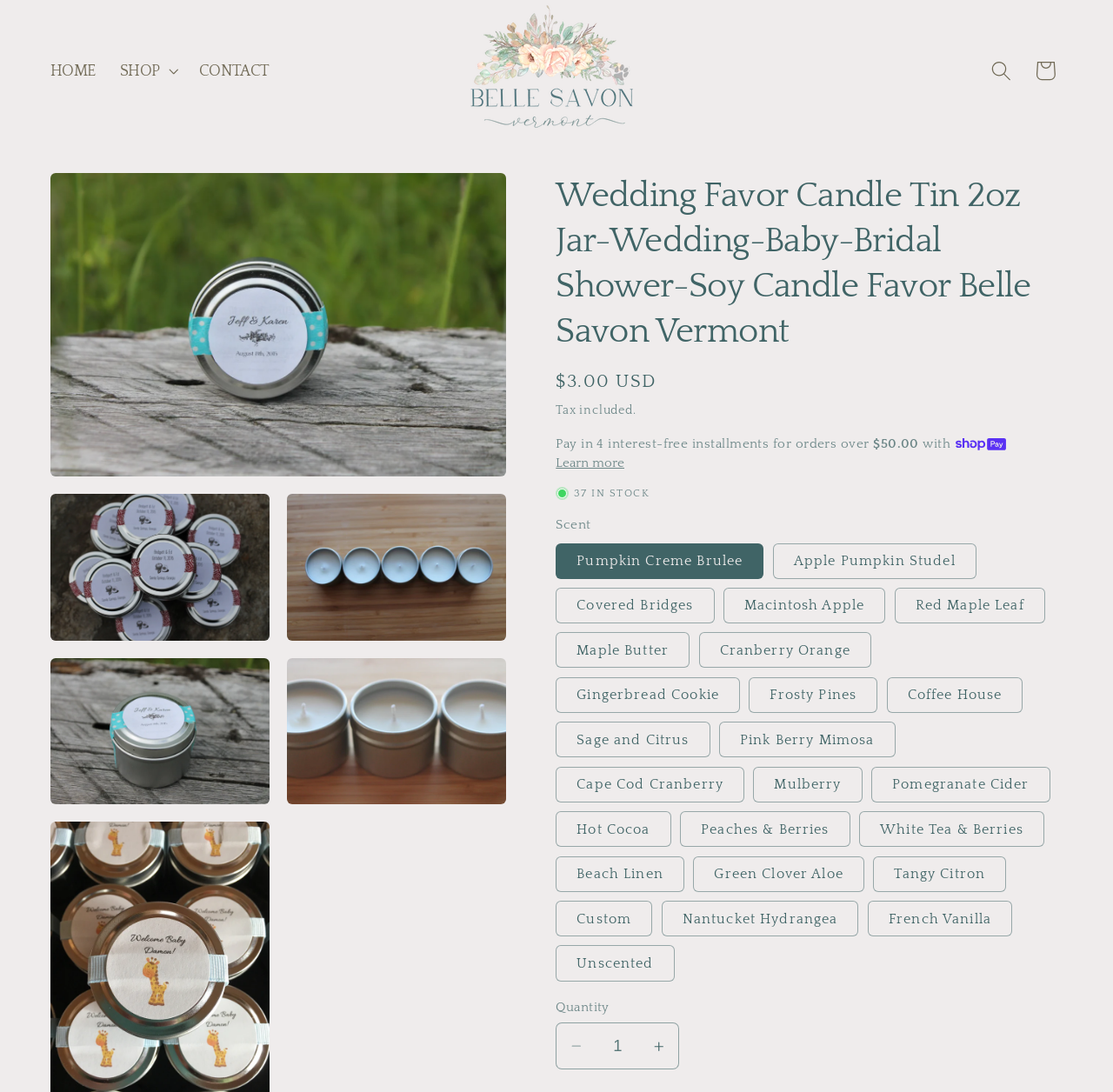Specify the bounding box coordinates of the element's region that should be clicked to achieve the following instruction: "Increase the quantity". The bounding box coordinates consist of four float numbers between 0 and 1, in the format [left, top, right, bottom].

[0.574, 0.937, 0.61, 0.979]